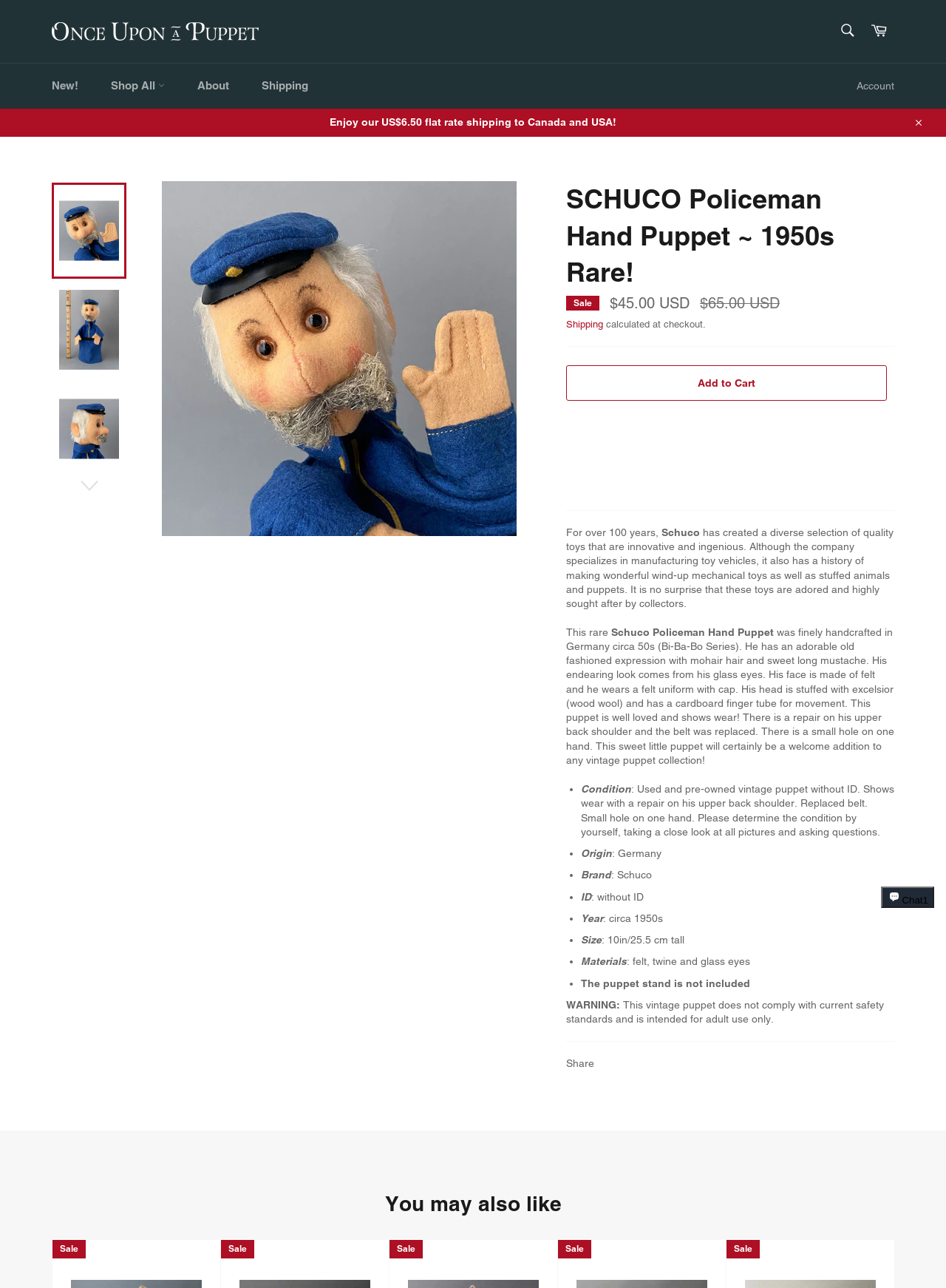Can you find the bounding box coordinates of the area I should click to execute the following instruction: "Add to Cart"?

[0.598, 0.284, 0.938, 0.311]